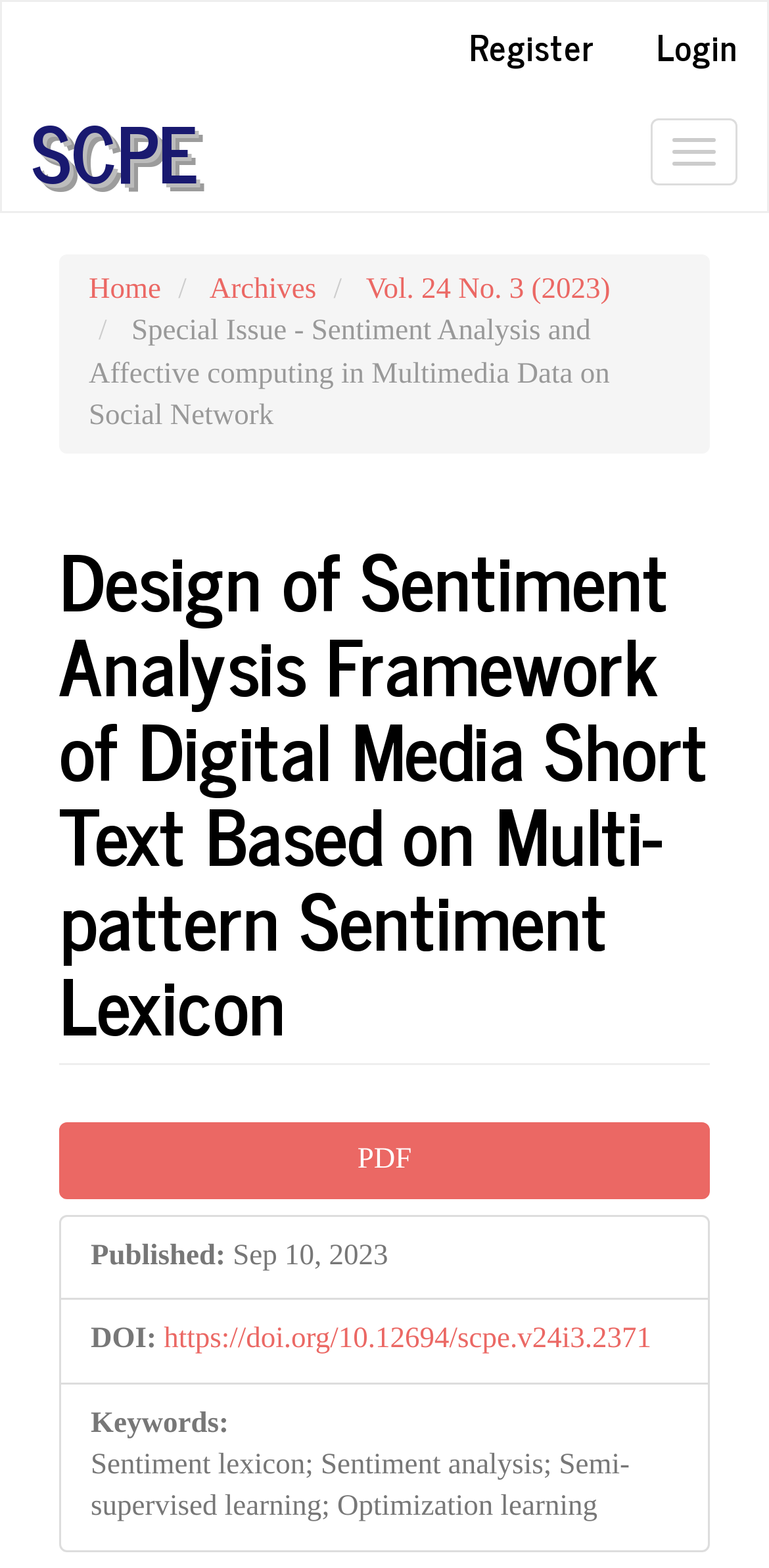Please answer the following question using a single word or phrase: What is the DOI of the article?

https://doi.org/10.12694/scpe.v24i3.2371